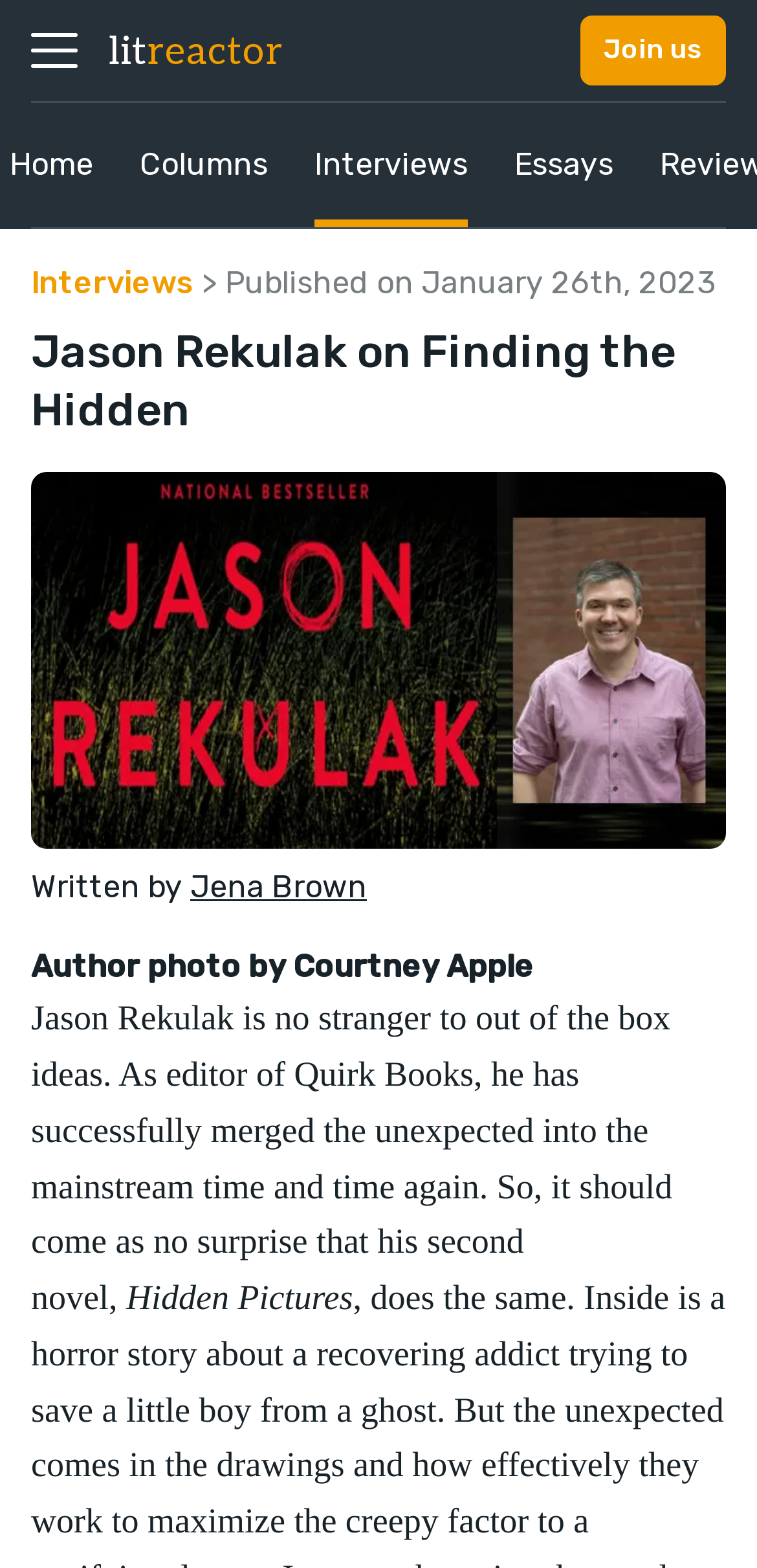Reply to the question with a single word or phrase:
What is the name of the author being interviewed?

Jason Rekulak